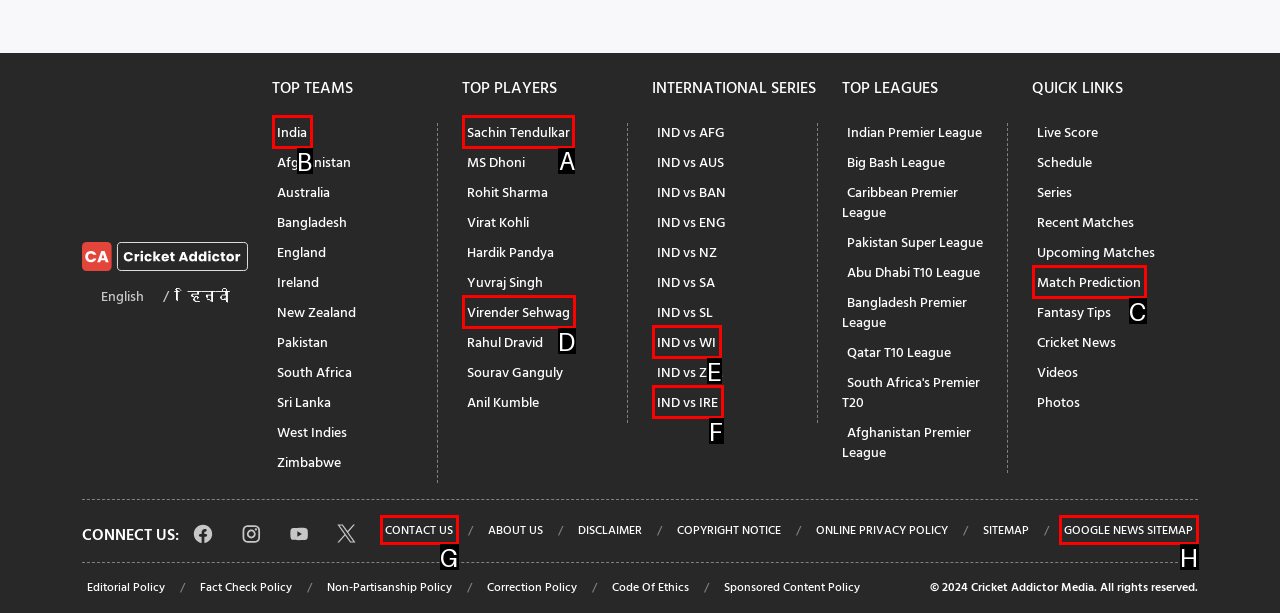Select the proper HTML element to perform the given task: View Sachin Tendulkar's profile Answer with the corresponding letter from the provided choices.

A